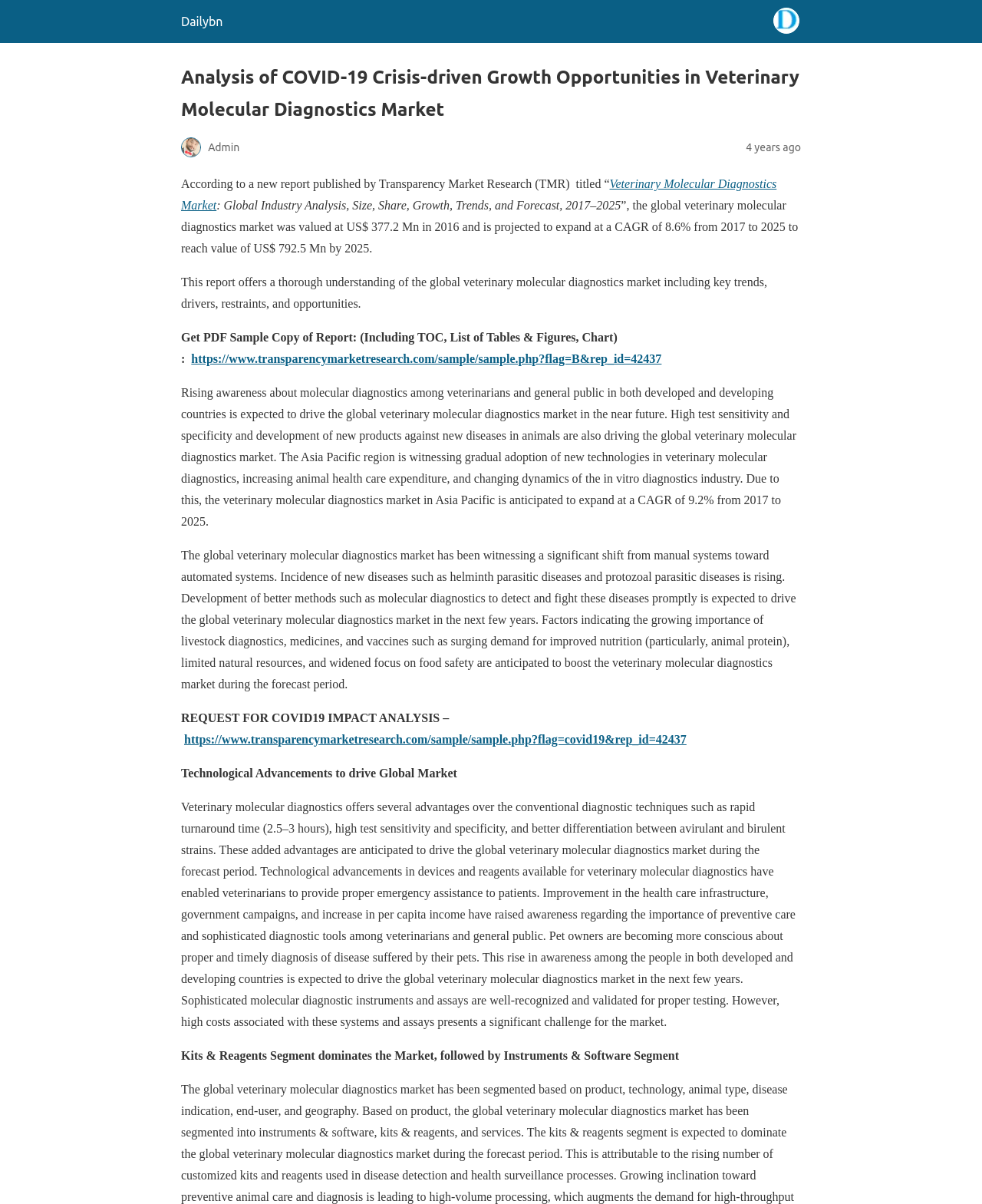Please provide a comprehensive response to the question based on the details in the image: What is the purpose of the link 'https://www.transparencymarketresearch.com/sample/sample.php?flag=B&rep_id=42437'?

I found the answer by looking at the text surrounding the link, which states 'Get PDF Sample Copy of Report: (Including TOC, List of Tables & Figures, Chart) :'. This suggests that the link is for getting a PDF sample copy of the report.